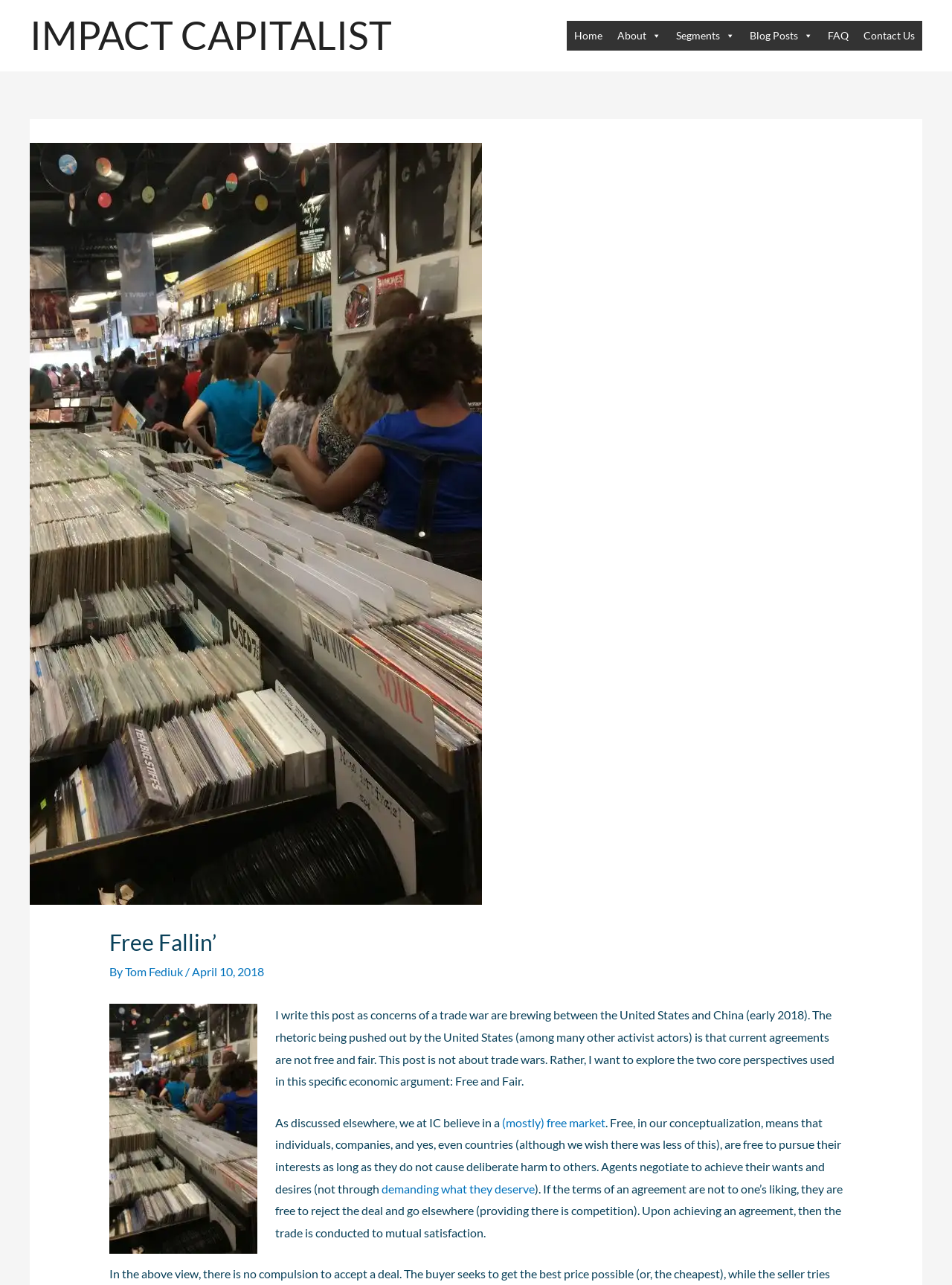Identify the bounding box coordinates of the region that needs to be clicked to carry out this instruction: "Contact 'Tom Fediuk'". Provide these coordinates as four float numbers ranging from 0 to 1, i.e., [left, top, right, bottom].

[0.131, 0.75, 0.194, 0.761]